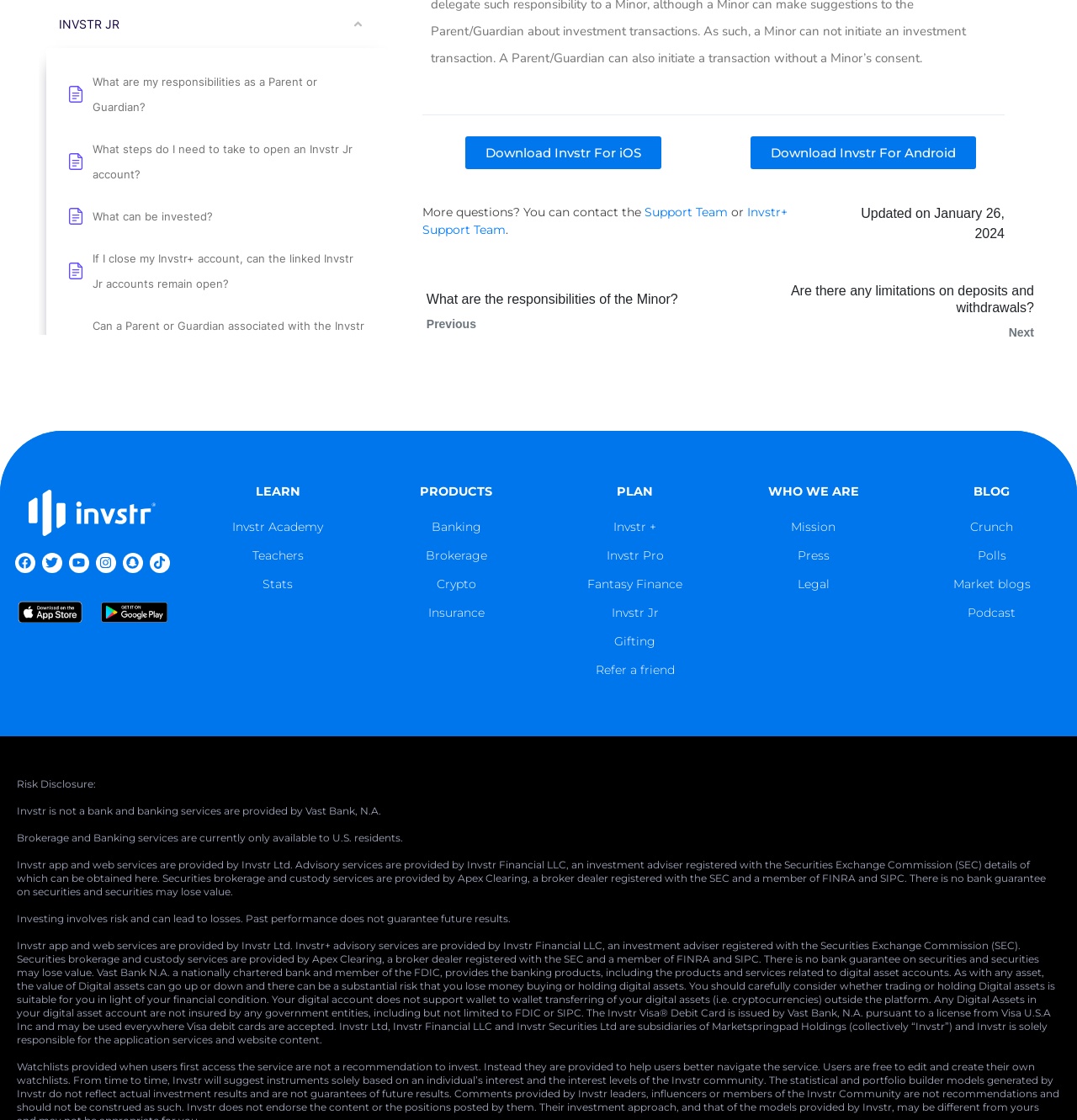Given the webpage screenshot and the description, determine the bounding box coordinates (top-left x, top-left y, bottom-right x, bottom-right y) that define the location of the UI element matching this description: Invstr+ Support Team

[0.392, 0.183, 0.731, 0.212]